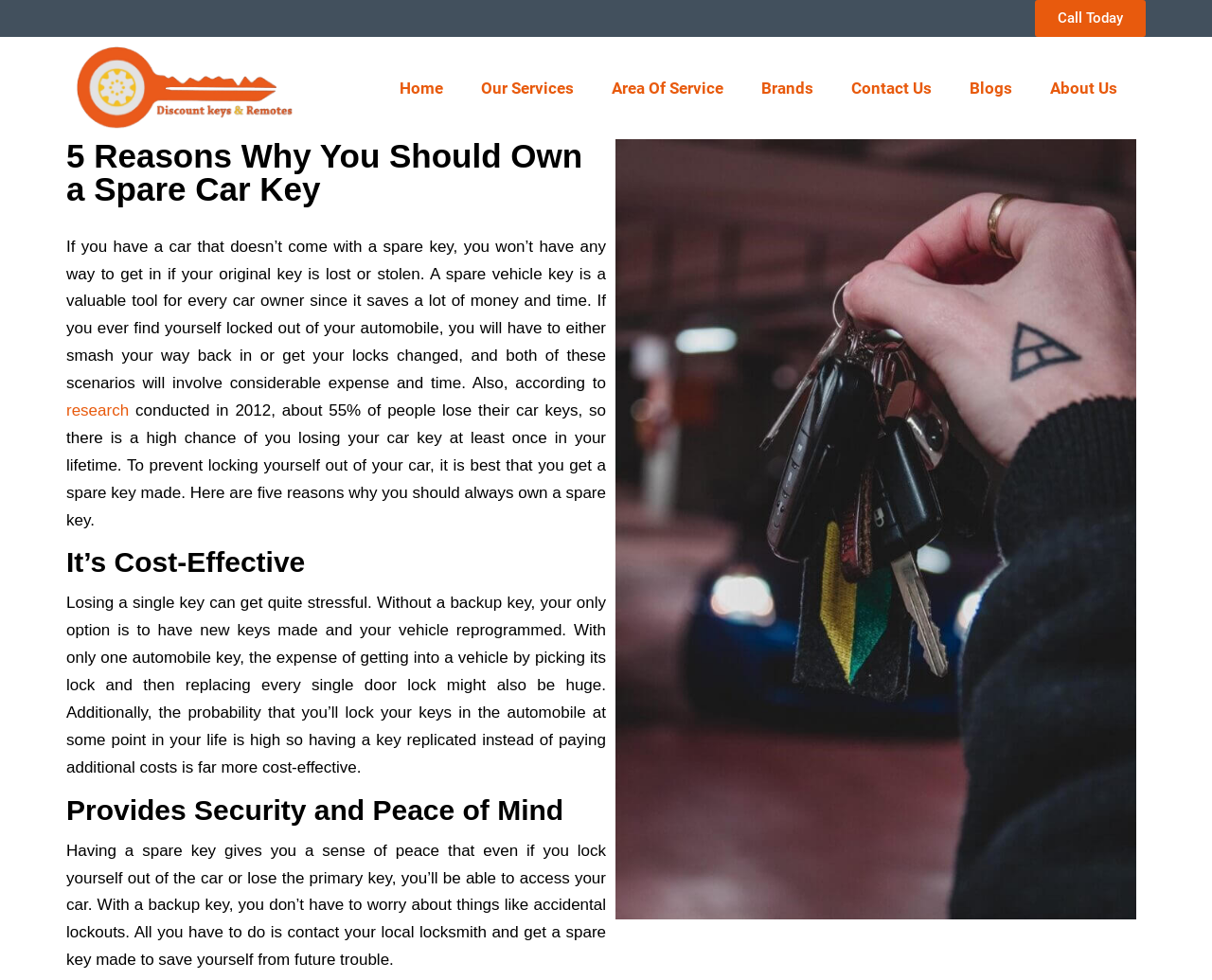What is the benefit of having a spare key?
Refer to the image and give a detailed answer to the question.

Having a spare key gives one a sense of peace that even if they lock themselves out of the car or lose the primary key, they'll be able to access their car. It eliminates the worry of accidental lockouts and saves one from future trouble.